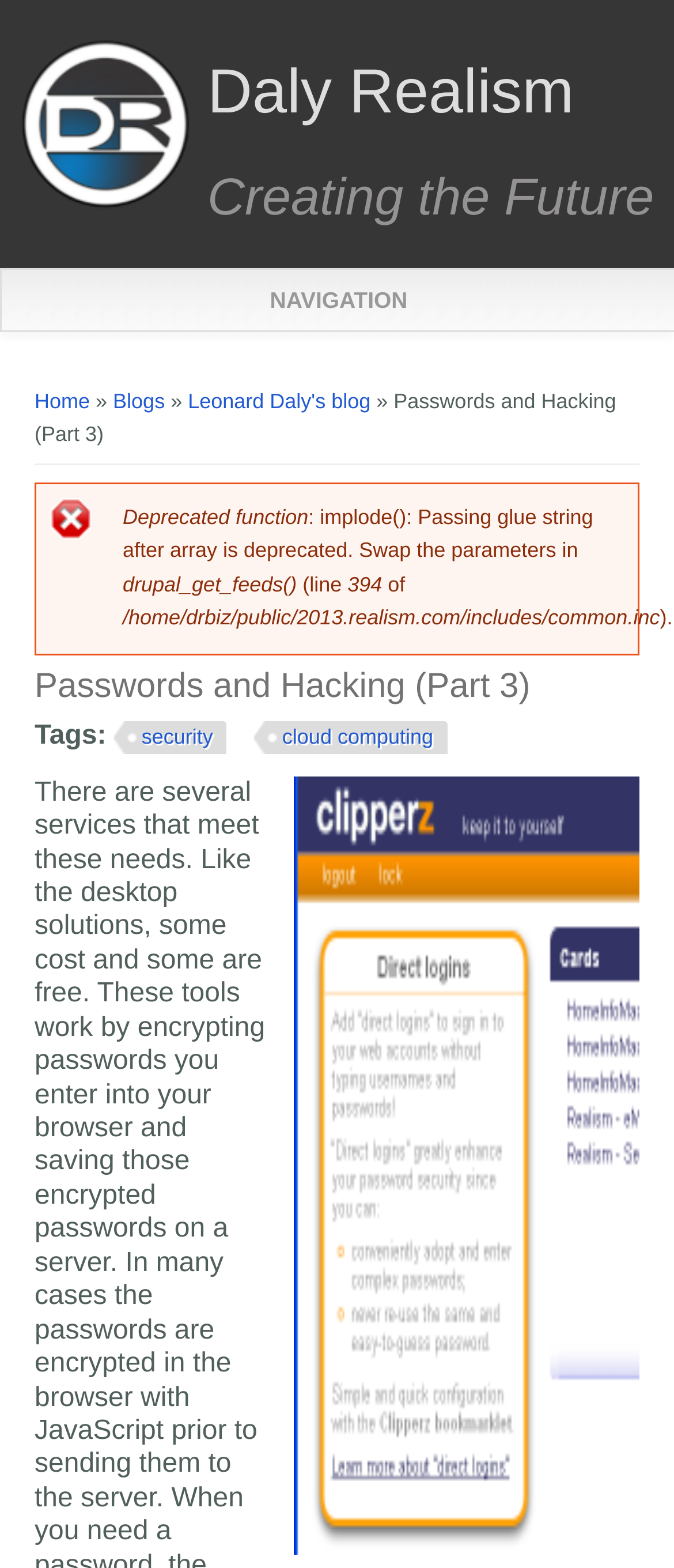Determine the bounding box coordinates for the element that should be clicked to follow this instruction: "view Clipperz in a browser screen capture". The coordinates should be given as four float numbers between 0 and 1, in the format [left, top, right, bottom].

[0.436, 0.495, 0.949, 0.991]